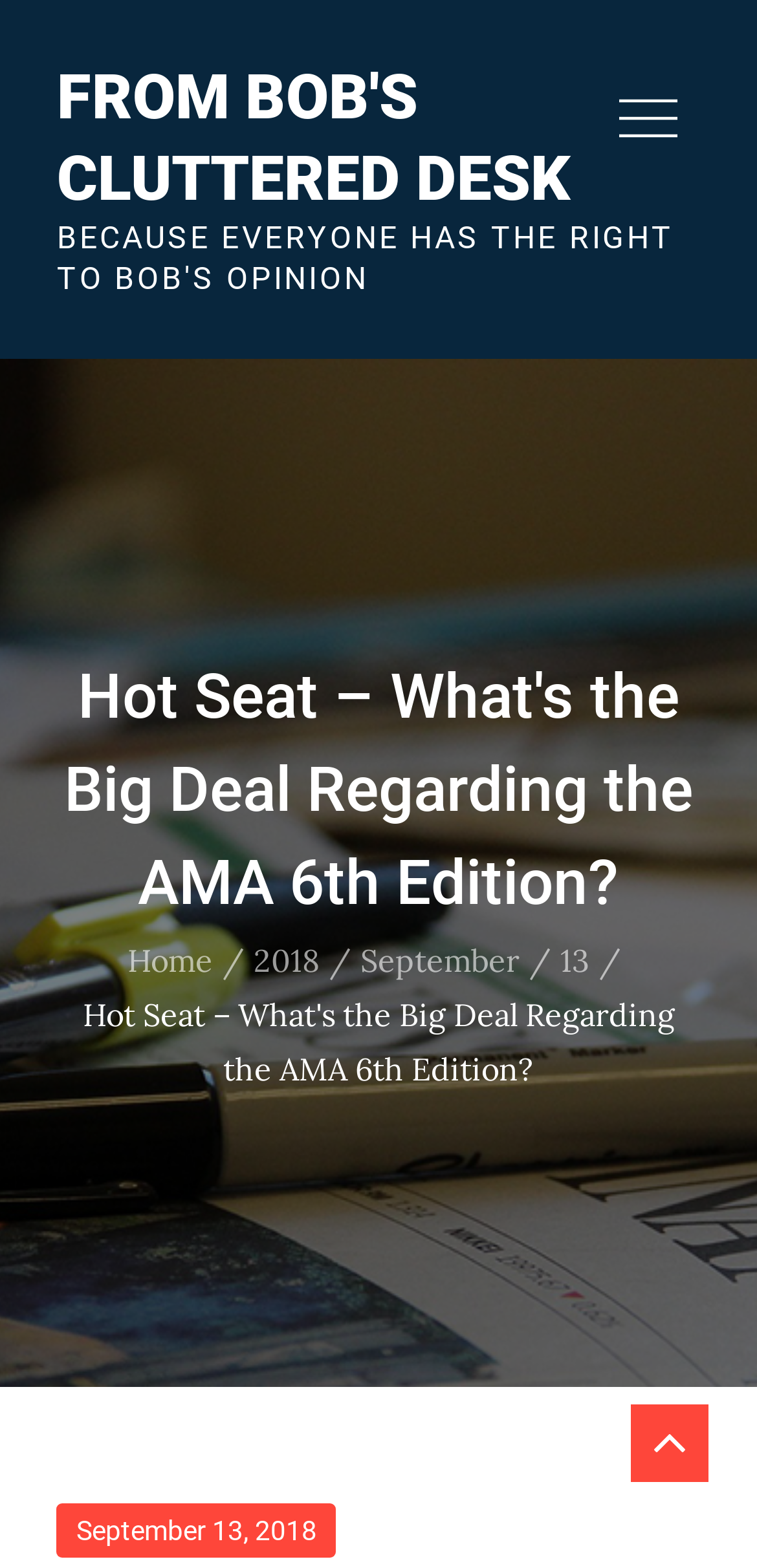Using the details in the image, give a detailed response to the question below:
What is the name of the blog?

I found the answer by looking at the link 'FROM BOB'S CLUTTERED DESK' which is a part of the webpage's header, indicating that it is the name of the blog.